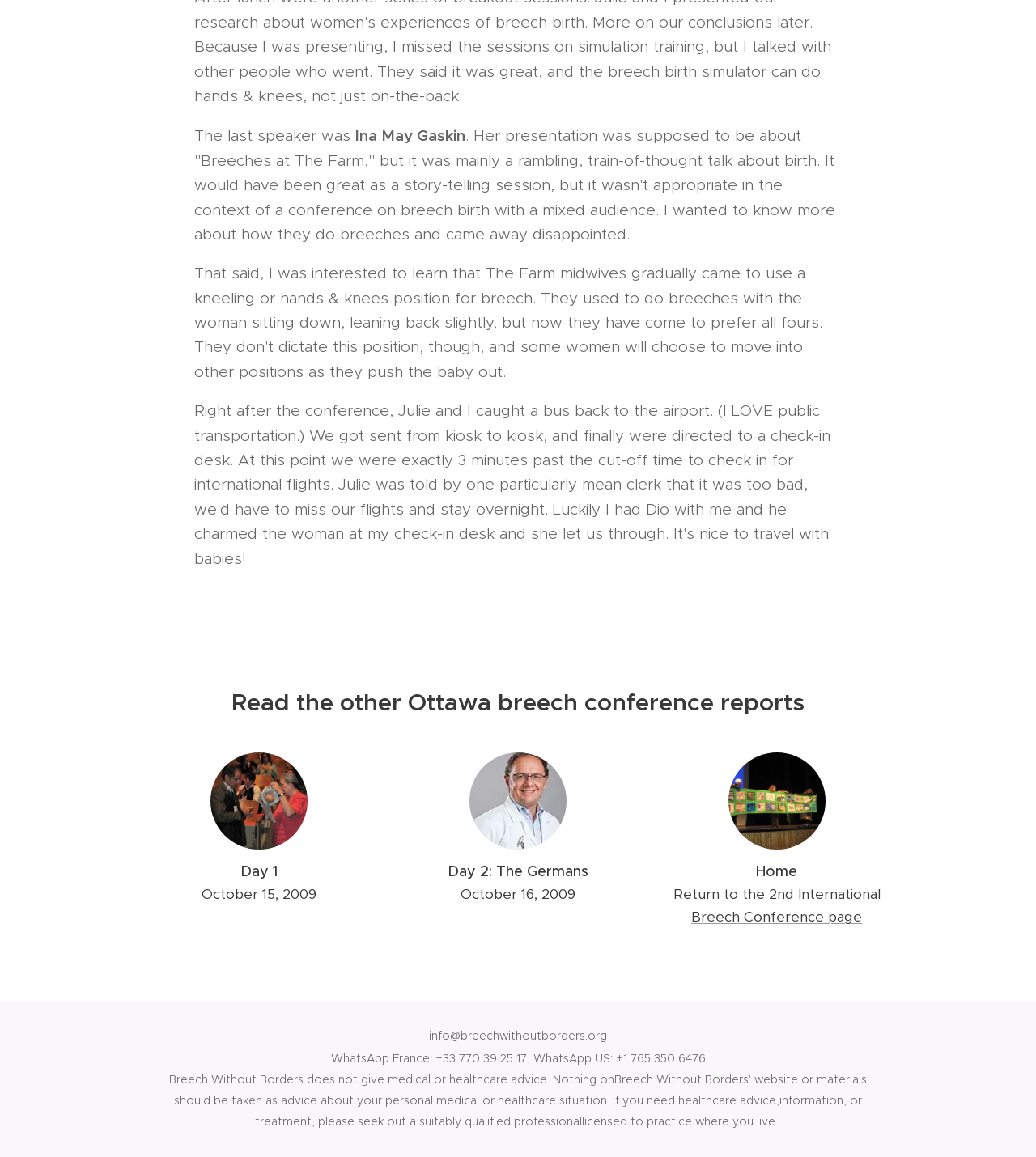Give the bounding box coordinates for the element described by: "Home".

[0.64, 0.745, 0.859, 0.764]